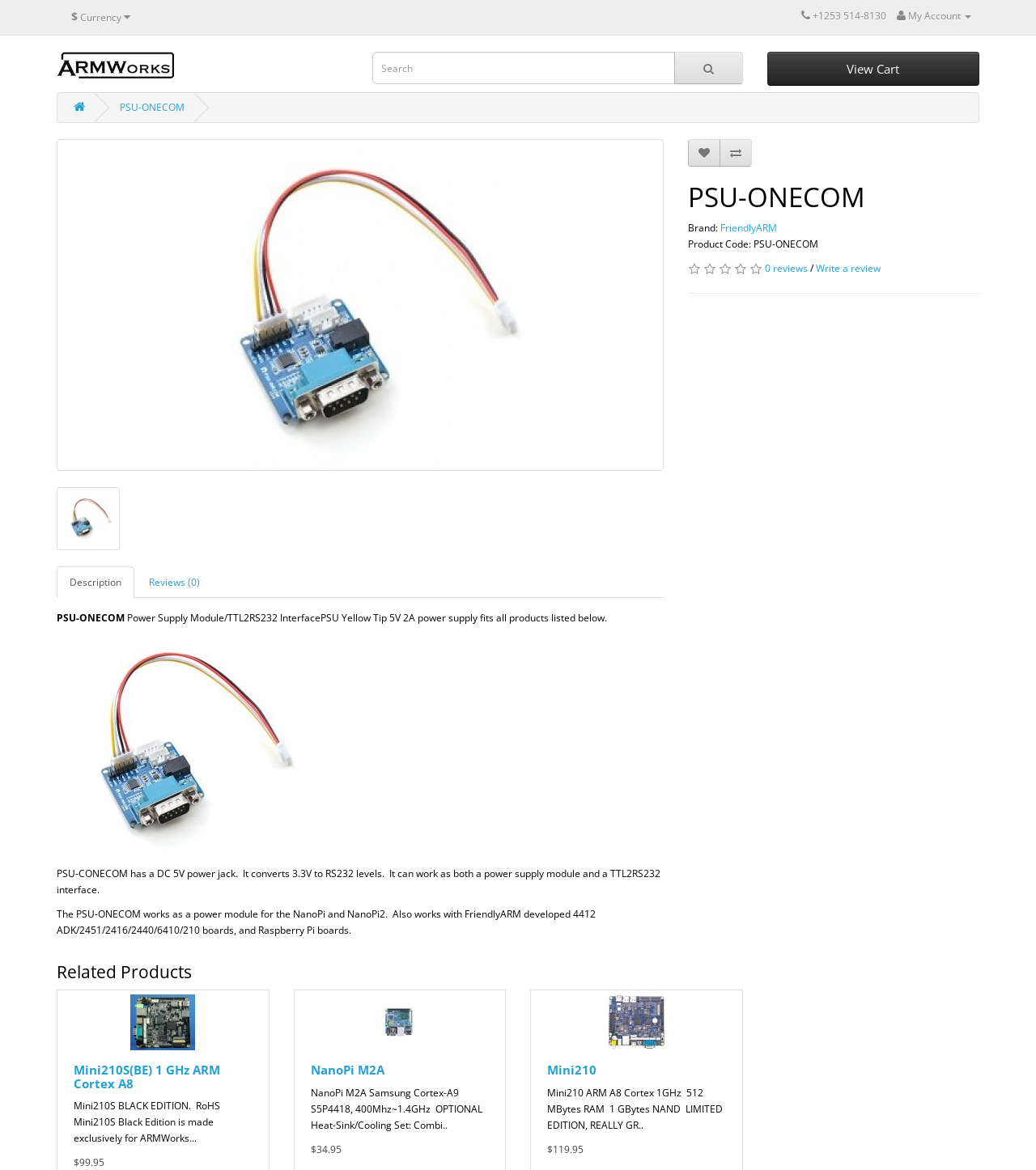Determine the bounding box coordinates of the region that needs to be clicked to achieve the task: "View product details of Mini210S(BE) 1 GHz ARM Cortex A8".

[0.055, 0.847, 0.259, 0.902]